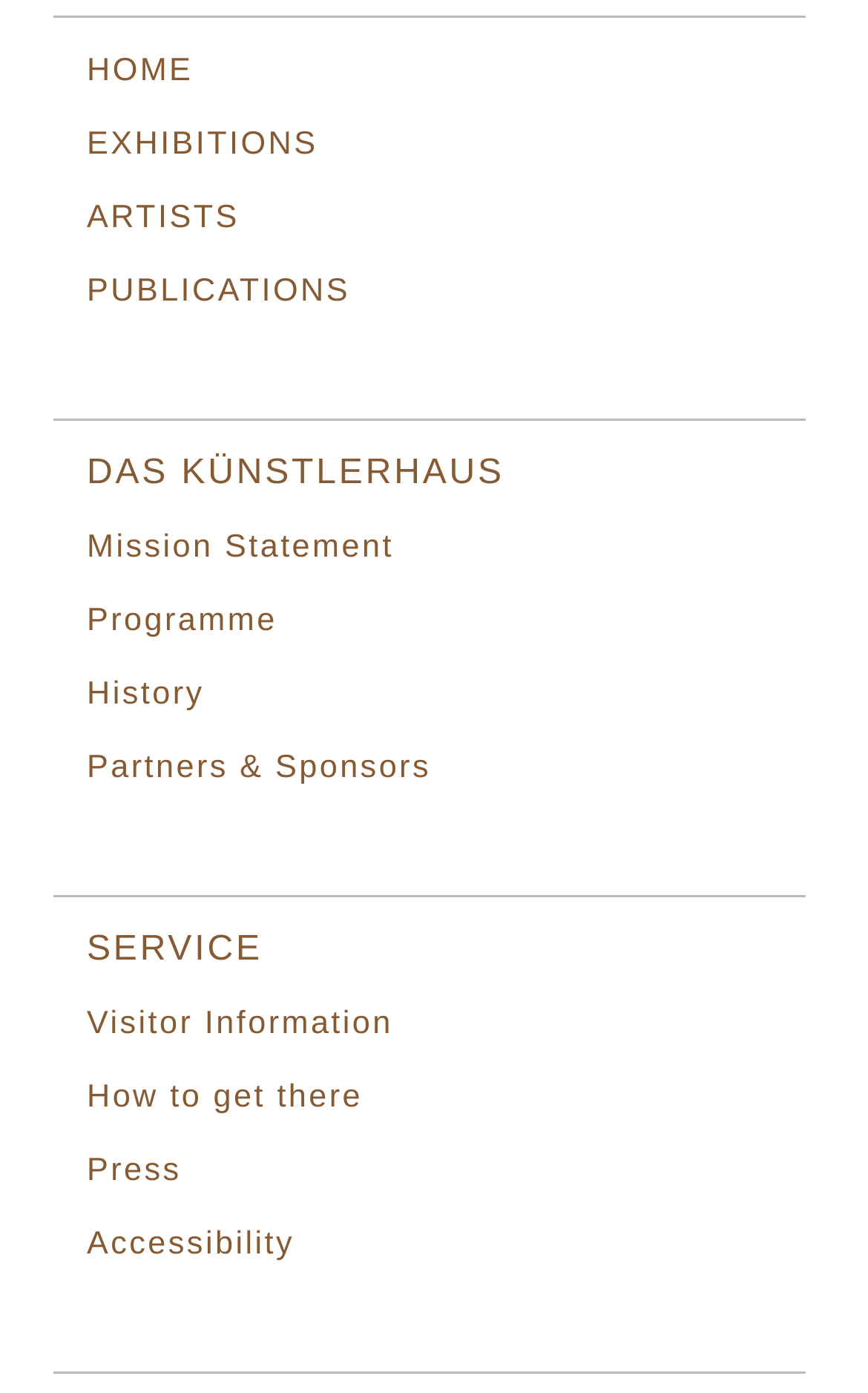Specify the bounding box coordinates of the region I need to click to perform the following instruction: "check press releases". The coordinates must be four float numbers in the range of 0 to 1, i.e., [left, top, right, bottom].

[0.1, 0.827, 0.209, 0.853]